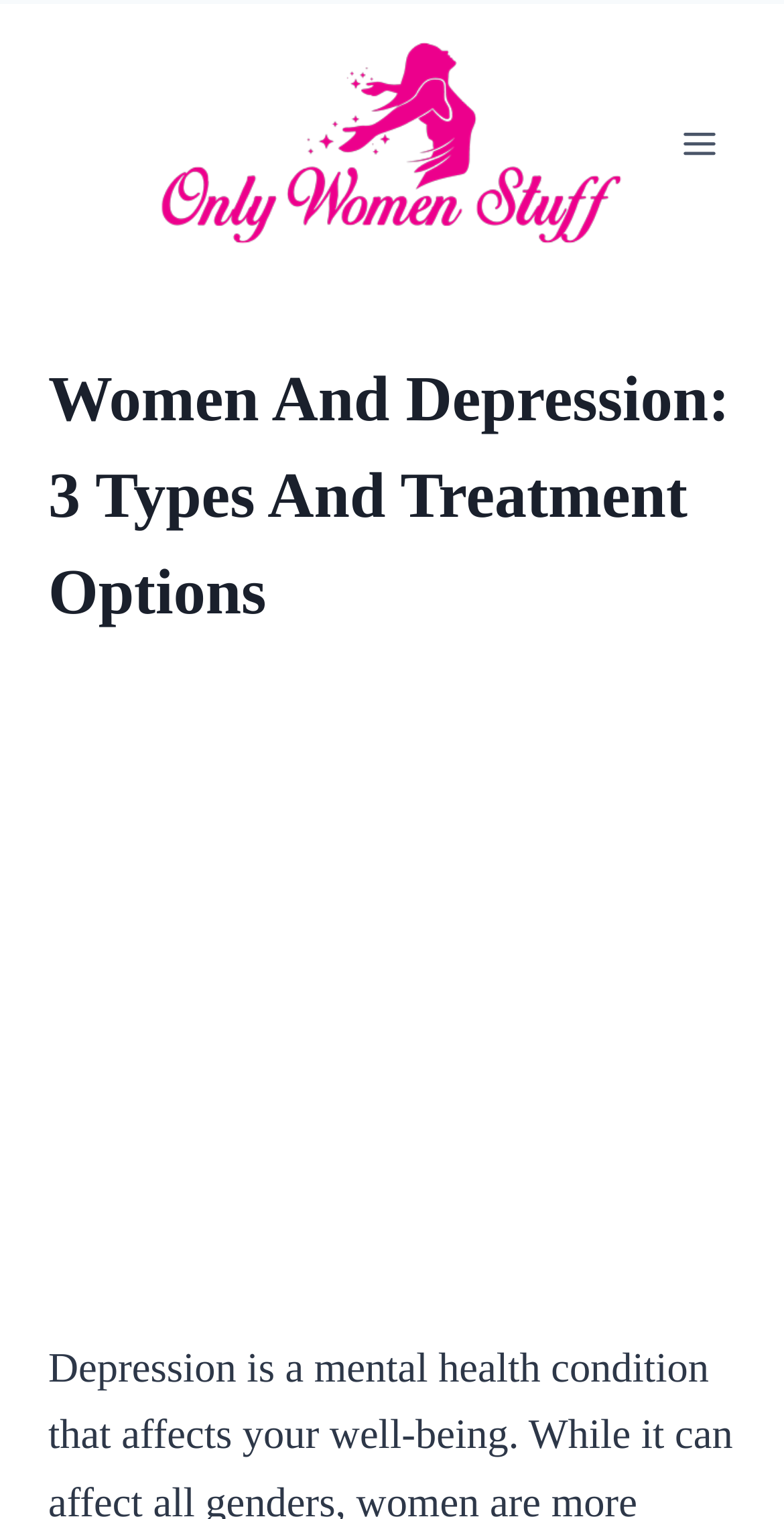What is the position of the logo relative to the menu button?
Please interpret the details in the image and answer the question thoroughly.

By comparing the bounding box coordinates of the logo and the menu button, I found that the logo has a smaller x1 value than the menu button, indicating that the logo is positioned to the left of the menu button.